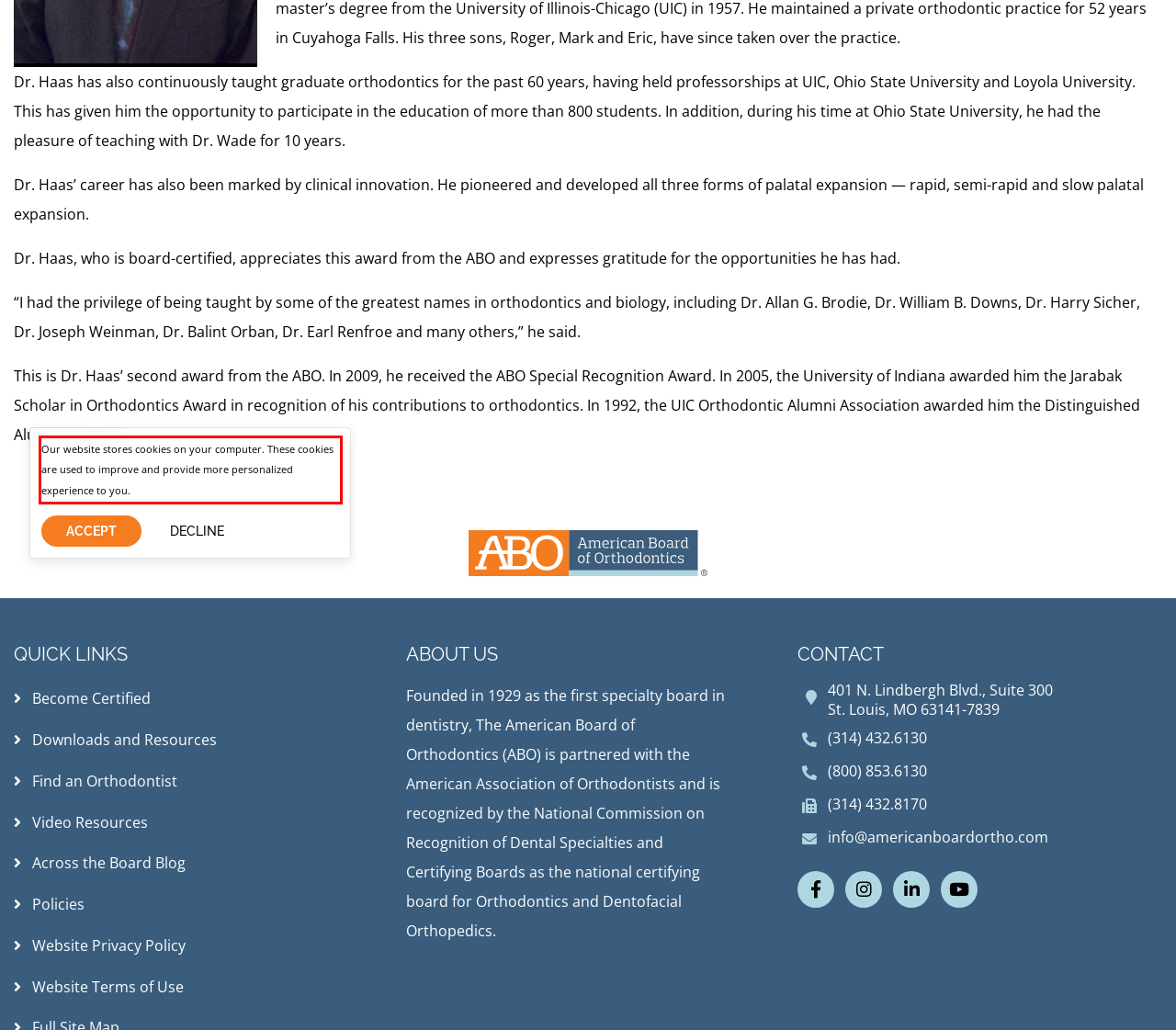Using the provided screenshot, read and generate the text content within the red-bordered area.

Our website stores cookies on your computer. These cookies are used to improve and provide more personalized experience to you.